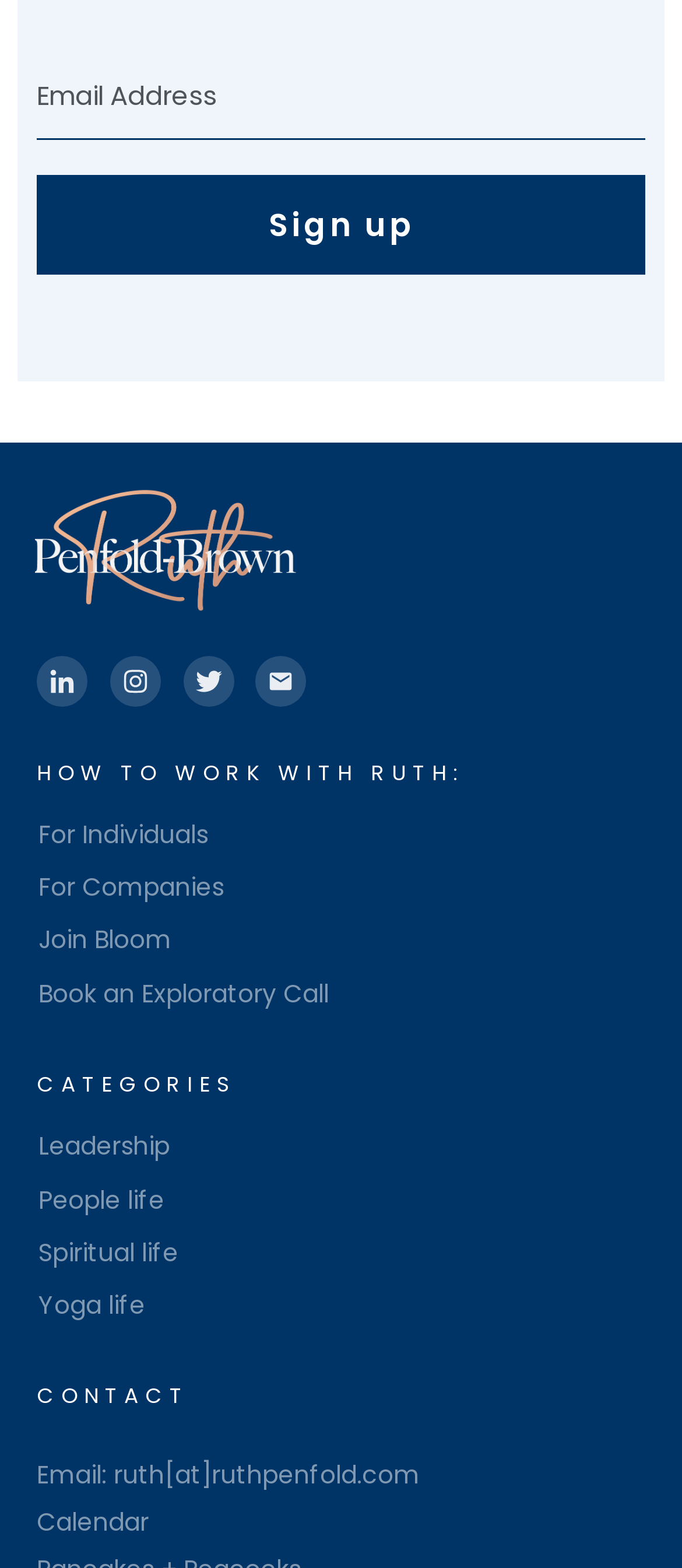What is the purpose of the 'Book an Exploratory Call' link?
Based on the image, provide your answer in one word or phrase.

To book a call